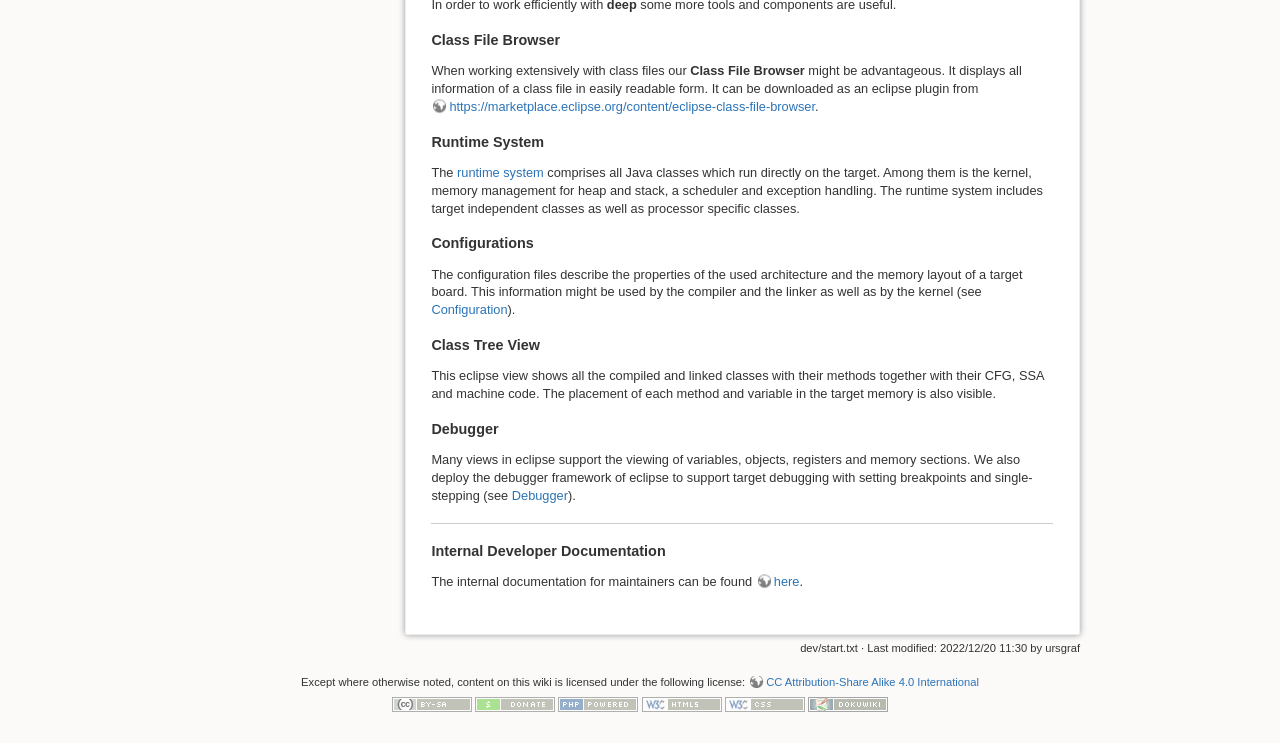Determine the coordinates of the bounding box that should be clicked to complete the instruction: "View the runtime system description". The coordinates should be represented by four float numbers between 0 and 1: [left, top, right, bottom].

[0.357, 0.222, 0.425, 0.242]